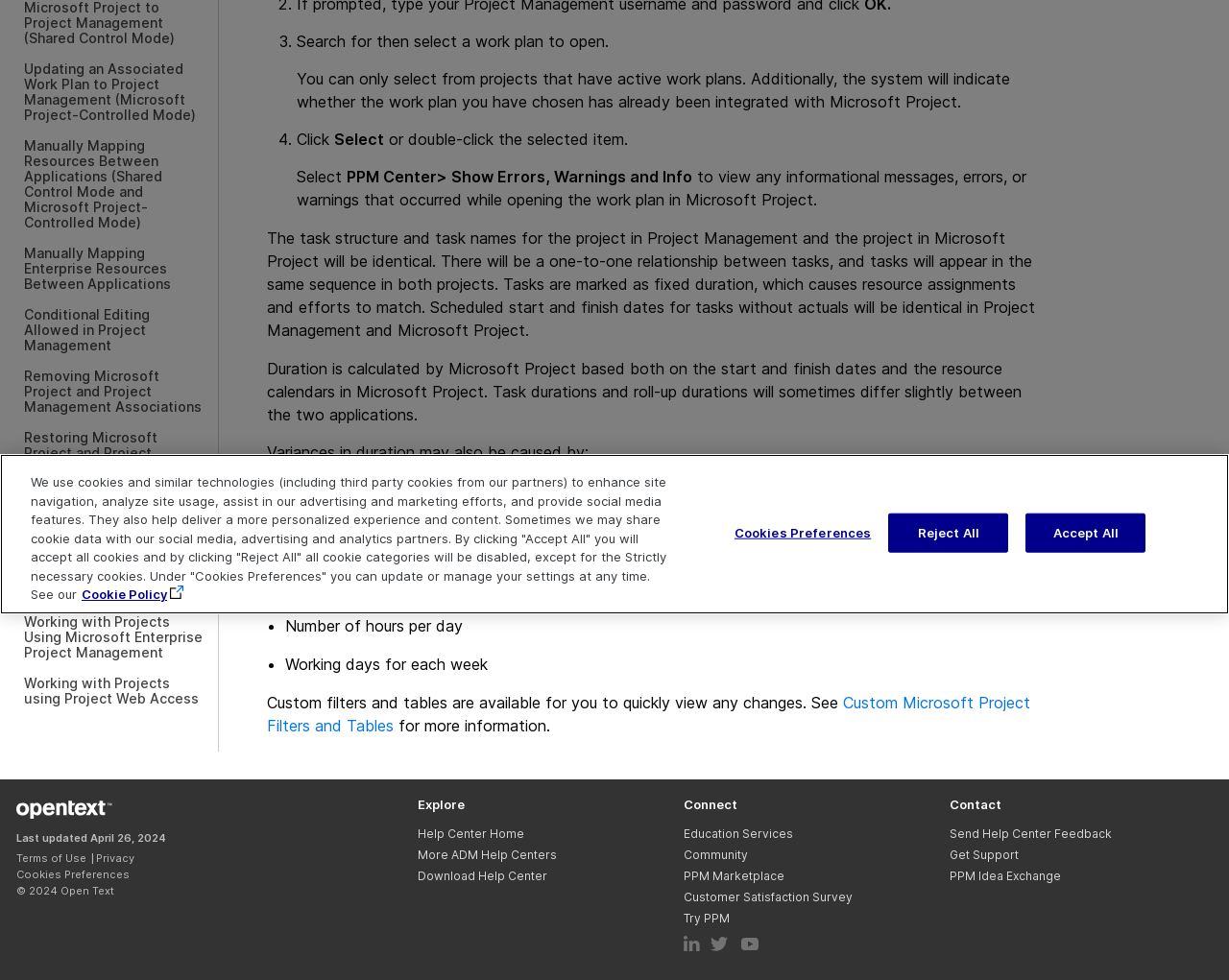Predict the bounding box of the UI element based on this description: "Send Help Center Feedback".

[0.773, 0.843, 0.905, 0.858]